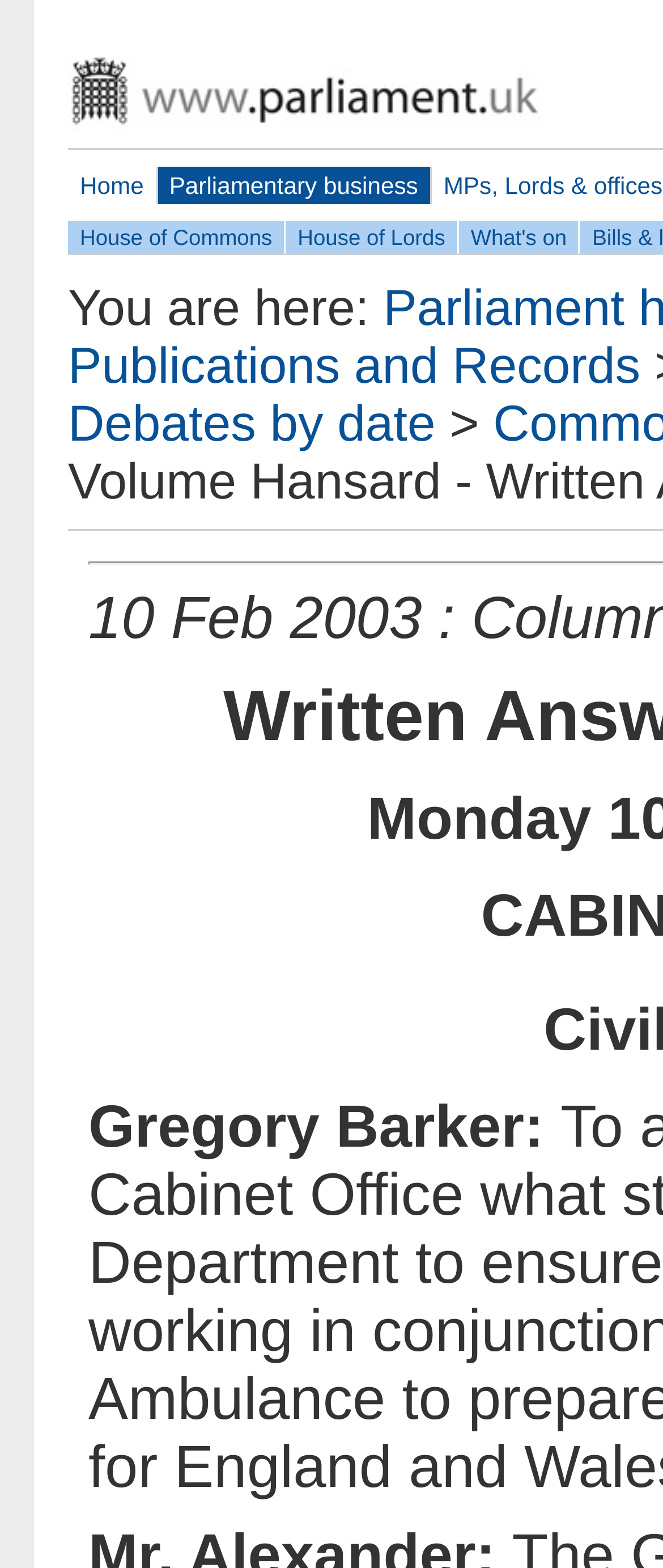What is the last link in the top navigation bar?
Please look at the screenshot and answer in one word or a short phrase.

What's on